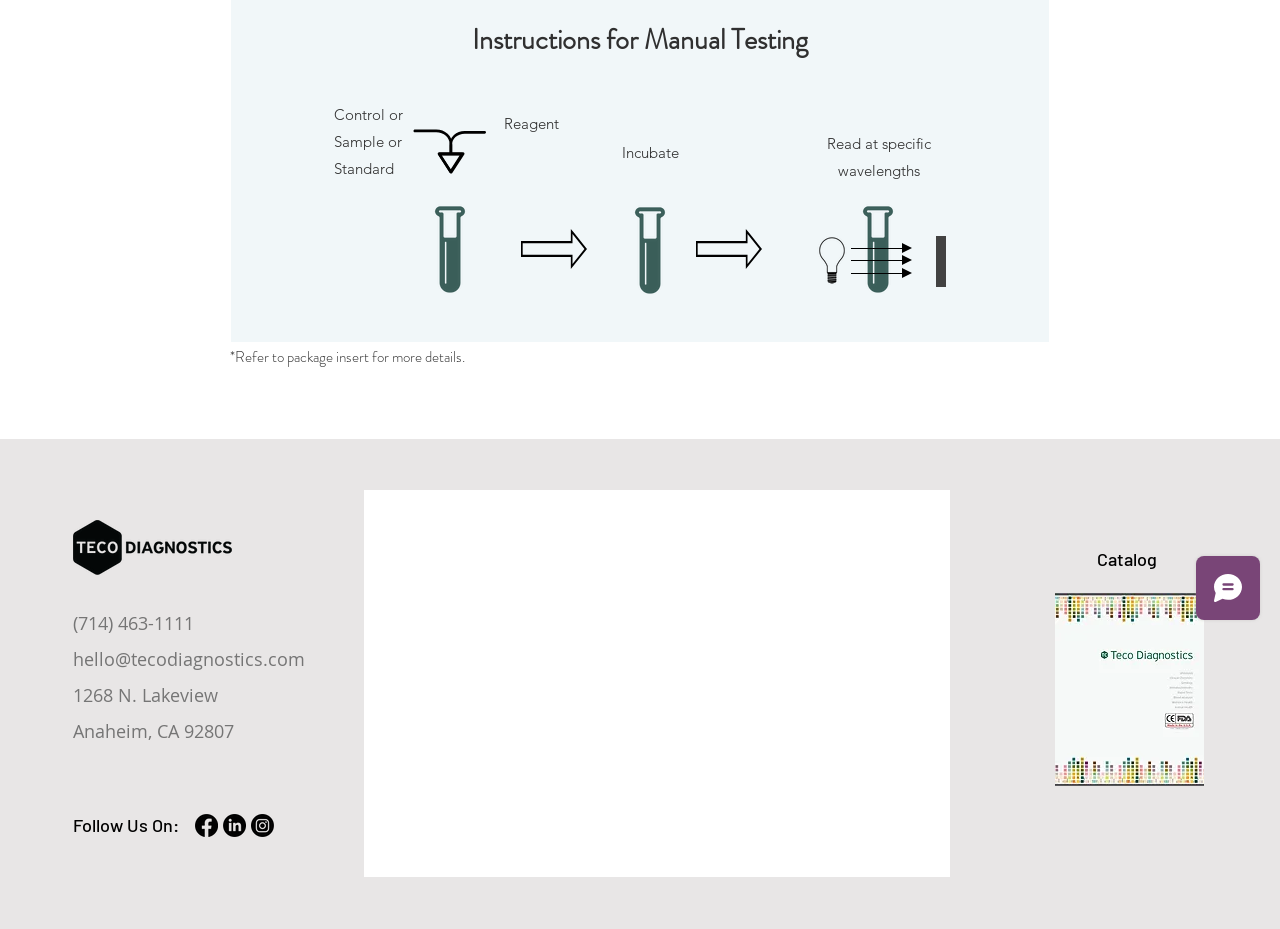Identify the bounding box coordinates for the UI element described by the following text: "hello@tecodiagnostics.com". Provide the coordinates as four float numbers between 0 and 1, in the format [left, top, right, bottom].

[0.057, 0.696, 0.238, 0.722]